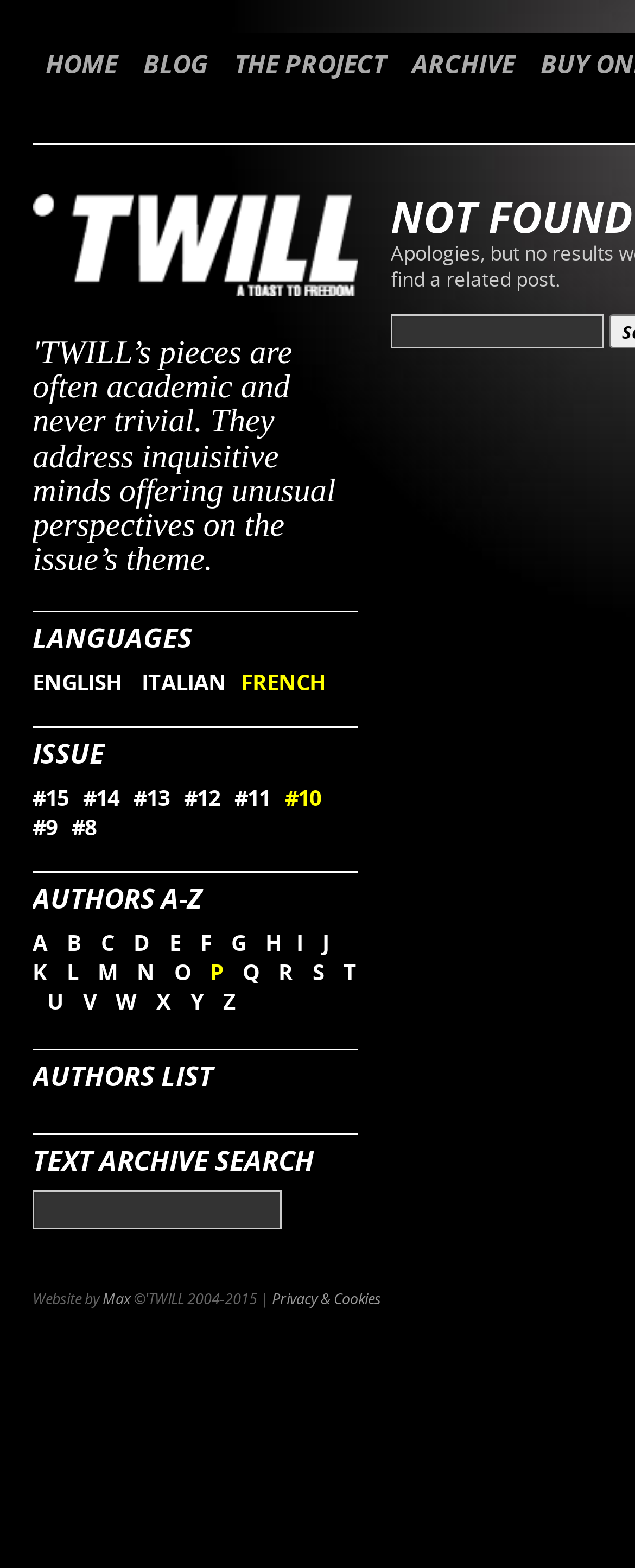Provide a short, one-word or phrase answer to the question below:
Who designed the website?

Max